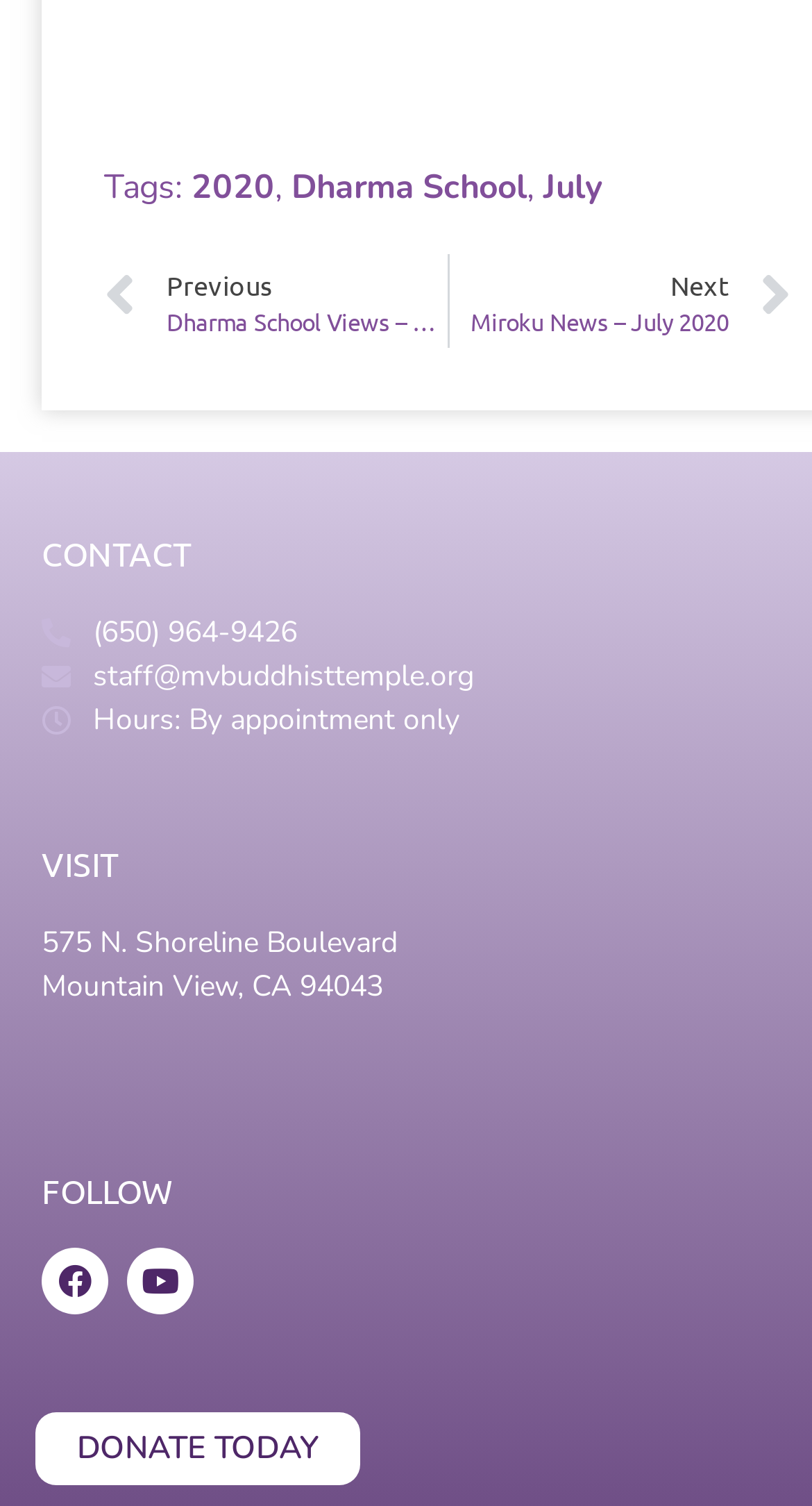Determine the bounding box coordinates of the clickable area required to perform the following instruction: "Visit the 'Dharma School' page". The coordinates should be represented as four float numbers between 0 and 1: [left, top, right, bottom].

[0.359, 0.11, 0.649, 0.14]